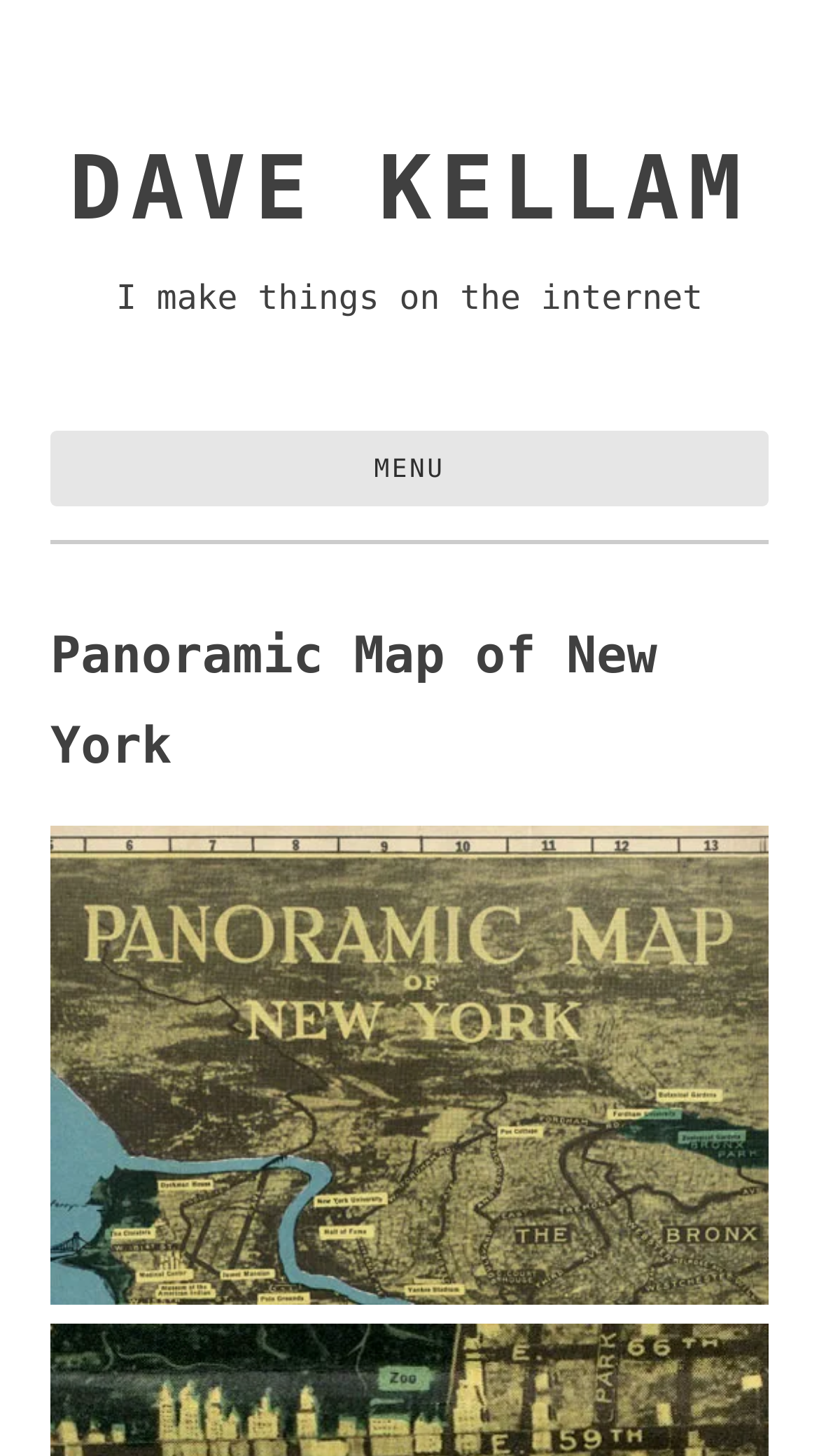Is the menu expanded?
Based on the image, give a concise answer in the form of a single word or short phrase.

No